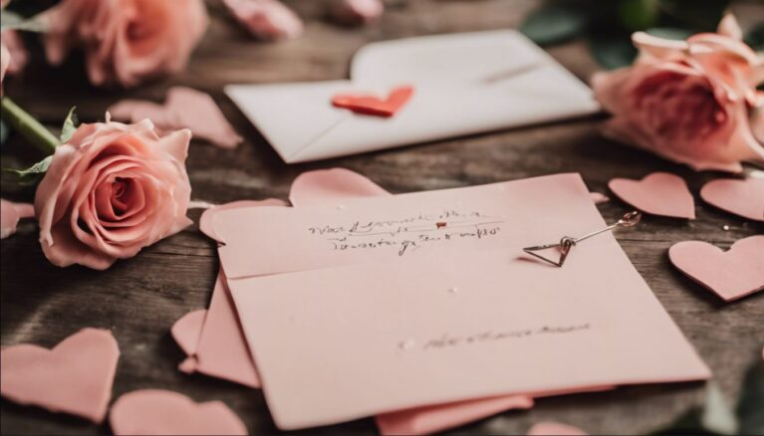Can you give a comprehensive explanation to the question given the content of the image?
How many envelopes are in the image?

The caption describes a soft pink envelope resting on a textured wooden surface, and another envelope, slightly open and adorned with a small red heart seal, which implies that there are two envelopes in the image.